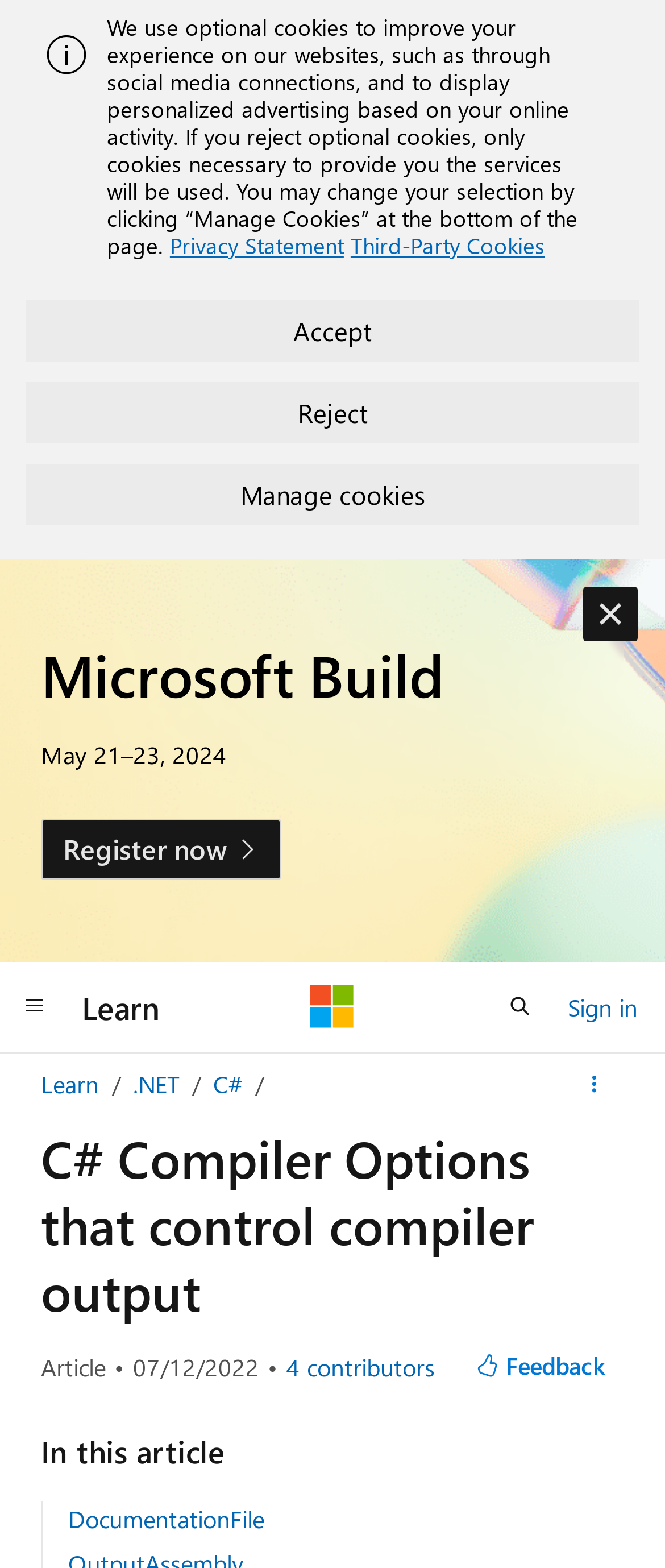Give a detailed account of the webpage.

The webpage is about C# Compiler Options that control compiler output. At the top, there is an alert message with an image and a static text describing the use of optional cookies. Below the alert message, there are three buttons: "Accept", "Reject", and "Manage cookies". 

On the top-left corner, there is a heading "Microsoft Build" with a static text "May 21–23, 2024" and a link "Register now" below it. 

On the top-right corner, there are several links and buttons, including "Learn", "Microsoft", "Open search", and "Sign in". 

Below these elements, there is a main heading "C# Compiler Options that control compiler output". Under this heading, there is a static text "Article" and a time element showing the article review date "07/12/2022". 

To the right of the article review date, there is a button "View all contributors" with a static text "4 contributors". 

Further down, there is a button "Feedback" and a heading "In this article" with a link "DocumentationFile" below it.